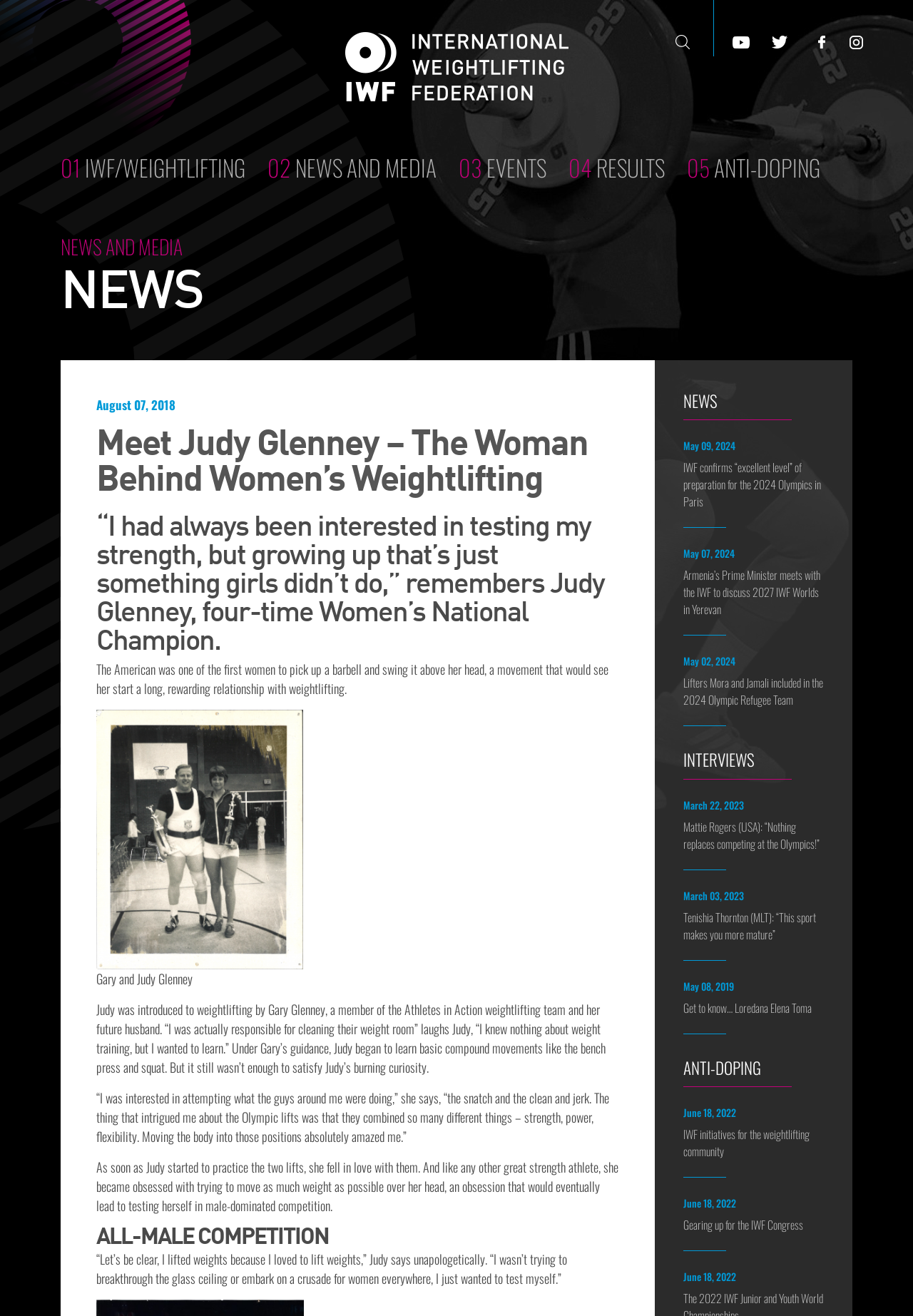Using the webpage screenshot, locate the HTML element that fits the following description and provide its bounding box: "Results by Events".

[0.0, 0.154, 1.0, 0.182]